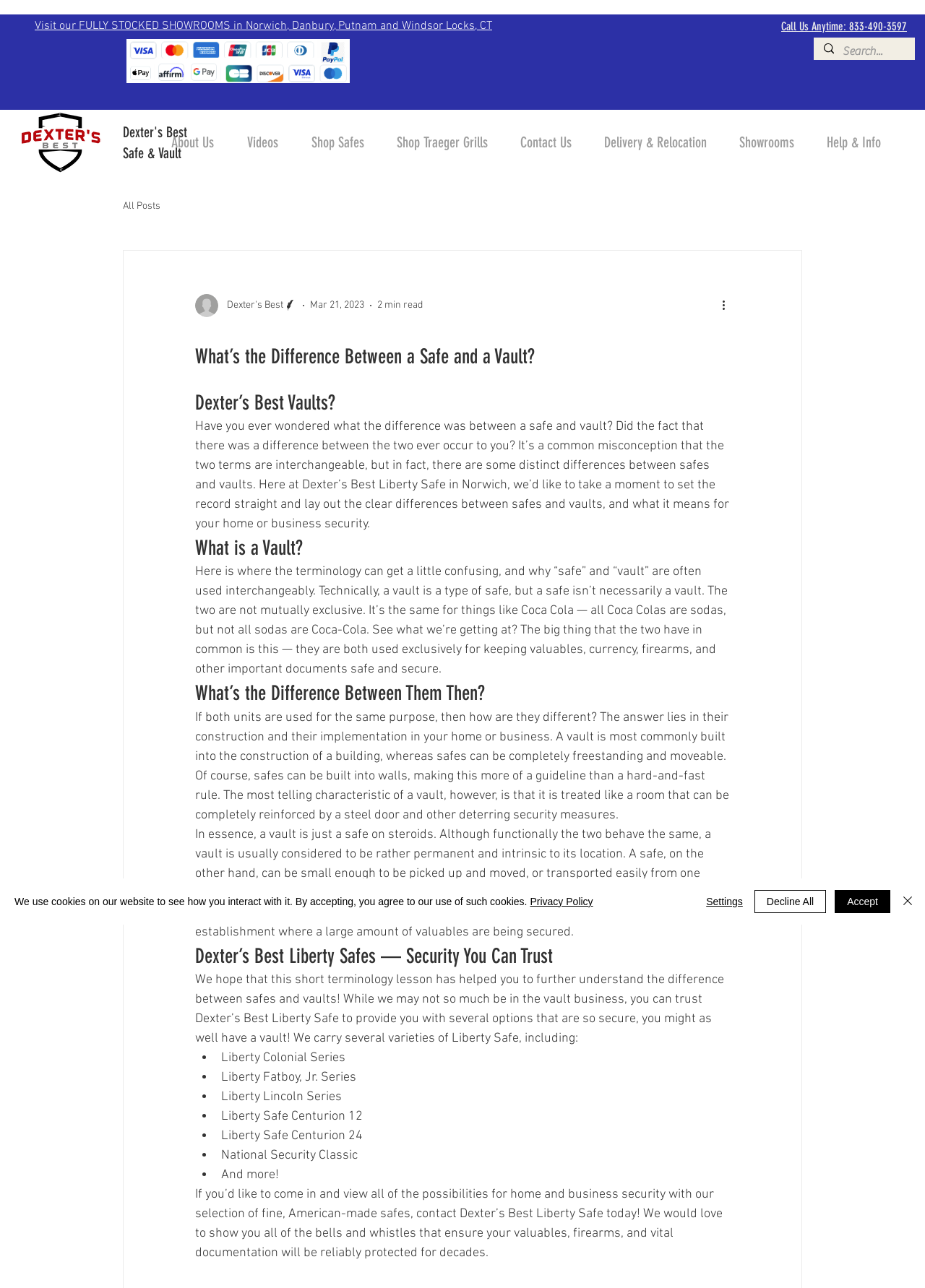How many series of Liberty Safes are mentioned on the webpage?
From the image, provide a succinct answer in one word or a short phrase.

5